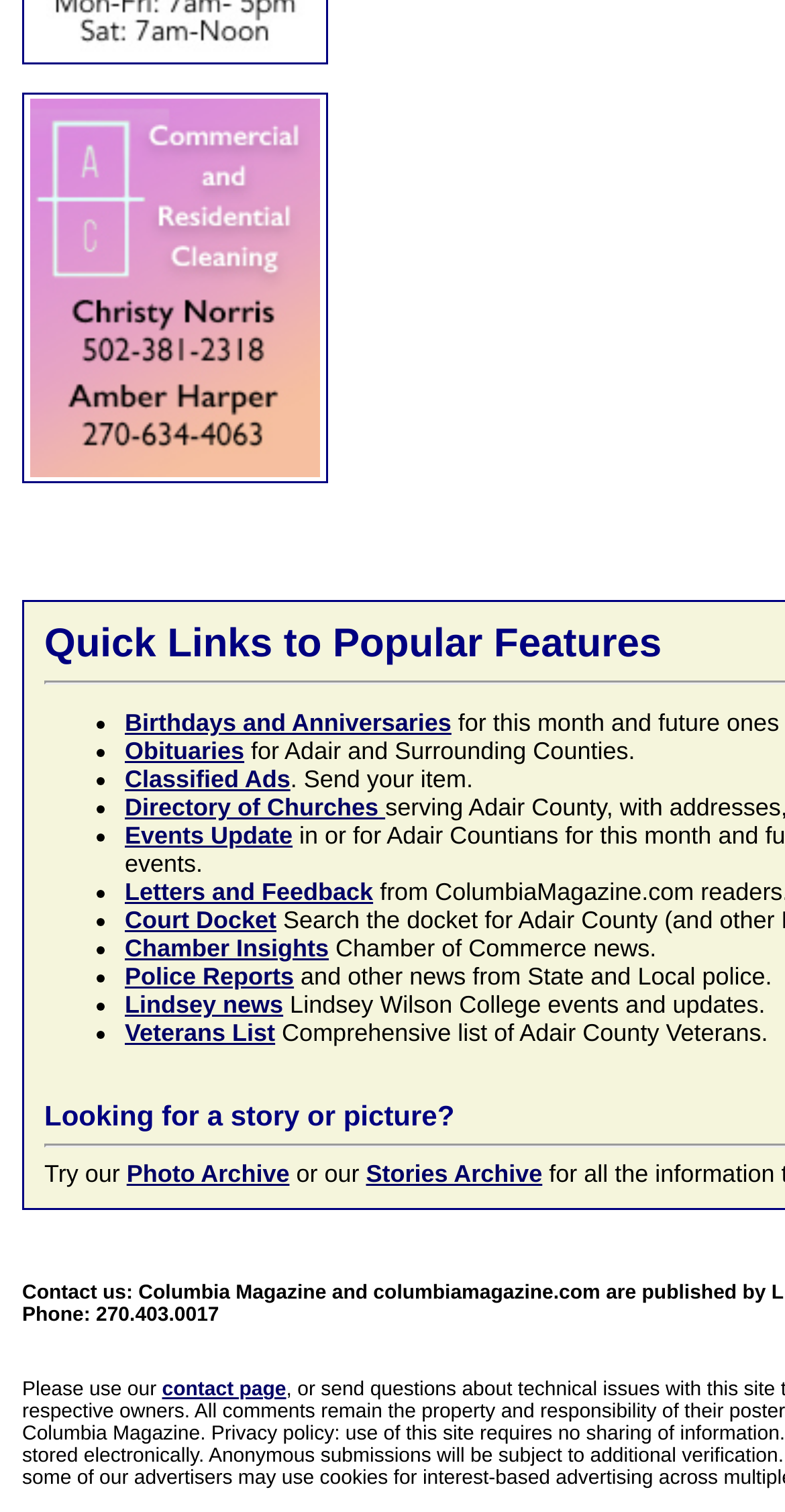What type of institution is 'Lindsey Wilson College'?
Answer the question in as much detail as possible.

Based on the context in which 'Lindsey Wilson College' is mentioned, it appears to be a college or university, as it is listed alongside other news and events items, suggesting that it is a local institution.